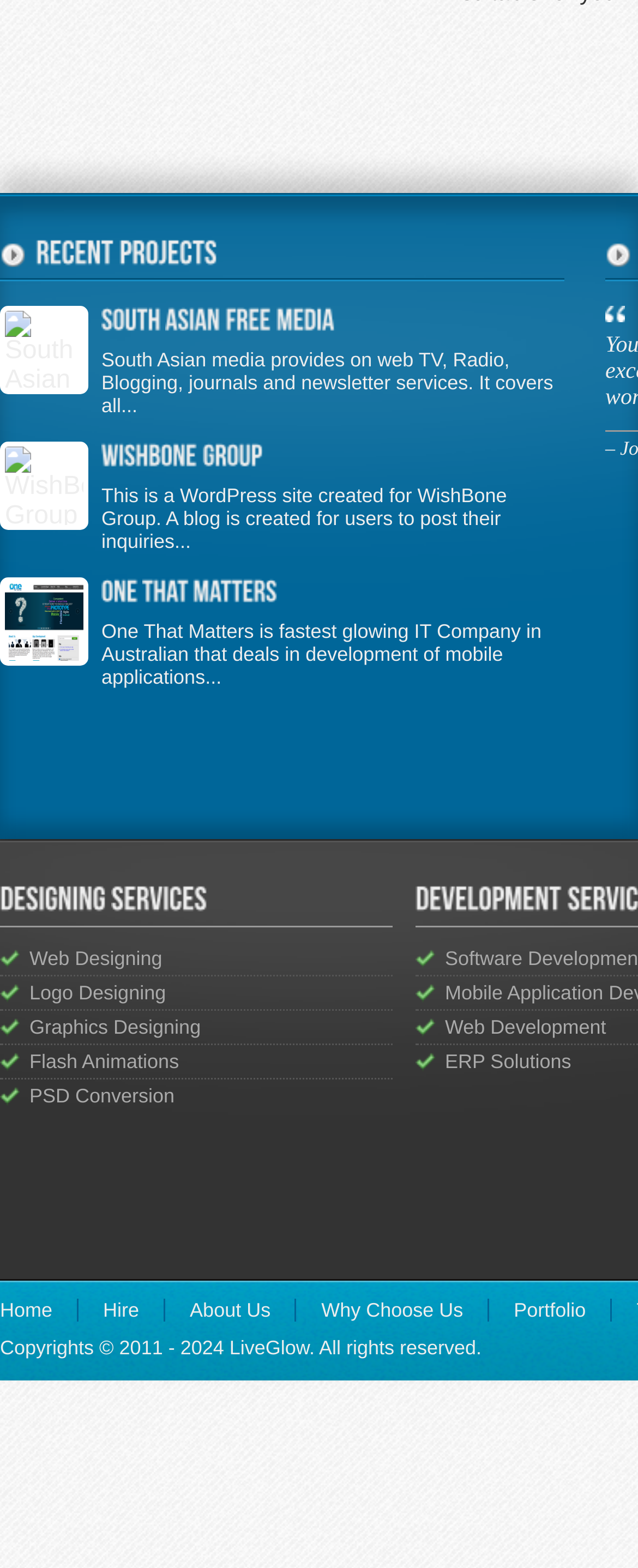Please specify the bounding box coordinates of the element that should be clicked to execute the given instruction: 'visit Home'. Ensure the coordinates are four float numbers between 0 and 1, expressed as [left, top, right, bottom].

[0.0, 0.828, 0.082, 0.843]